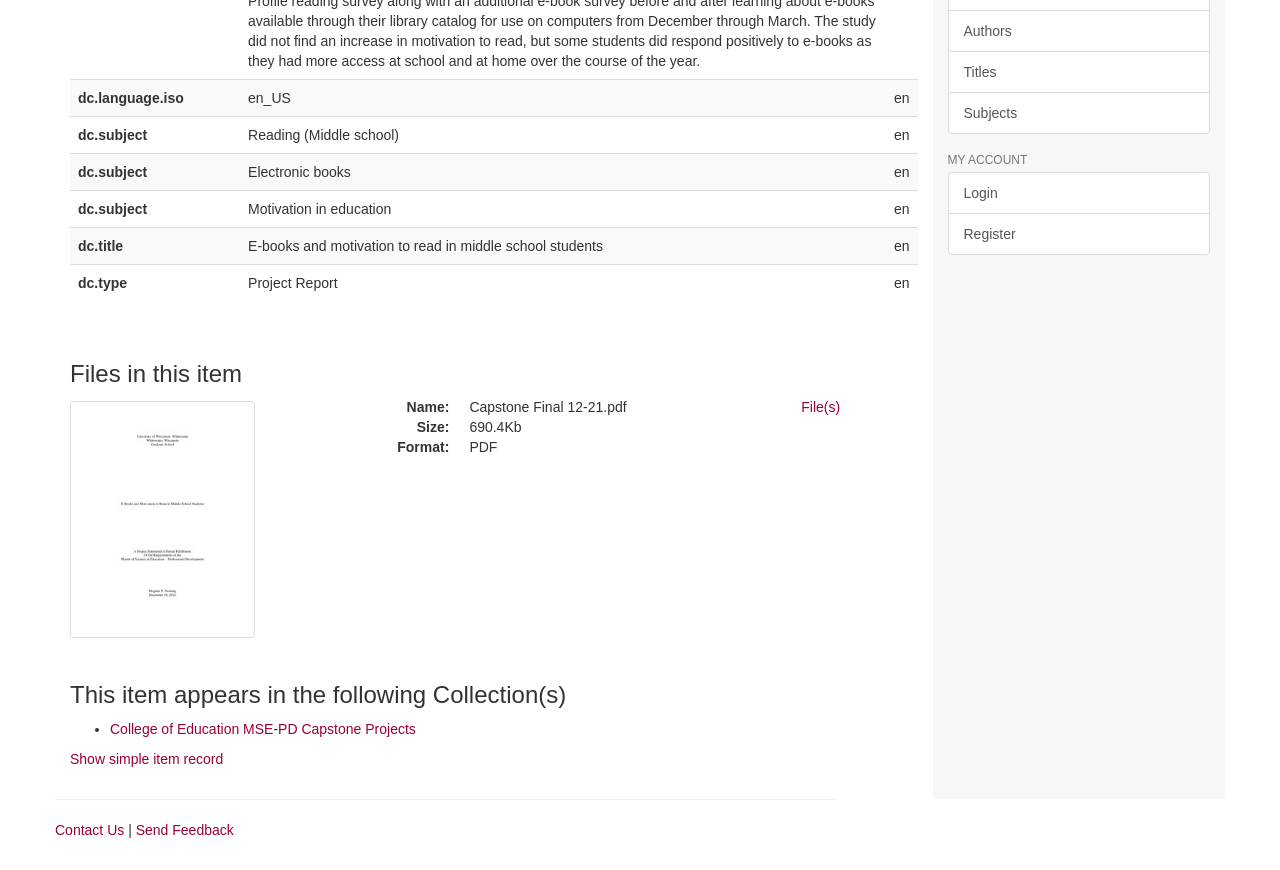Find the bounding box coordinates for the HTML element specified by: "Contact Us".

[0.043, 0.944, 0.097, 0.963]